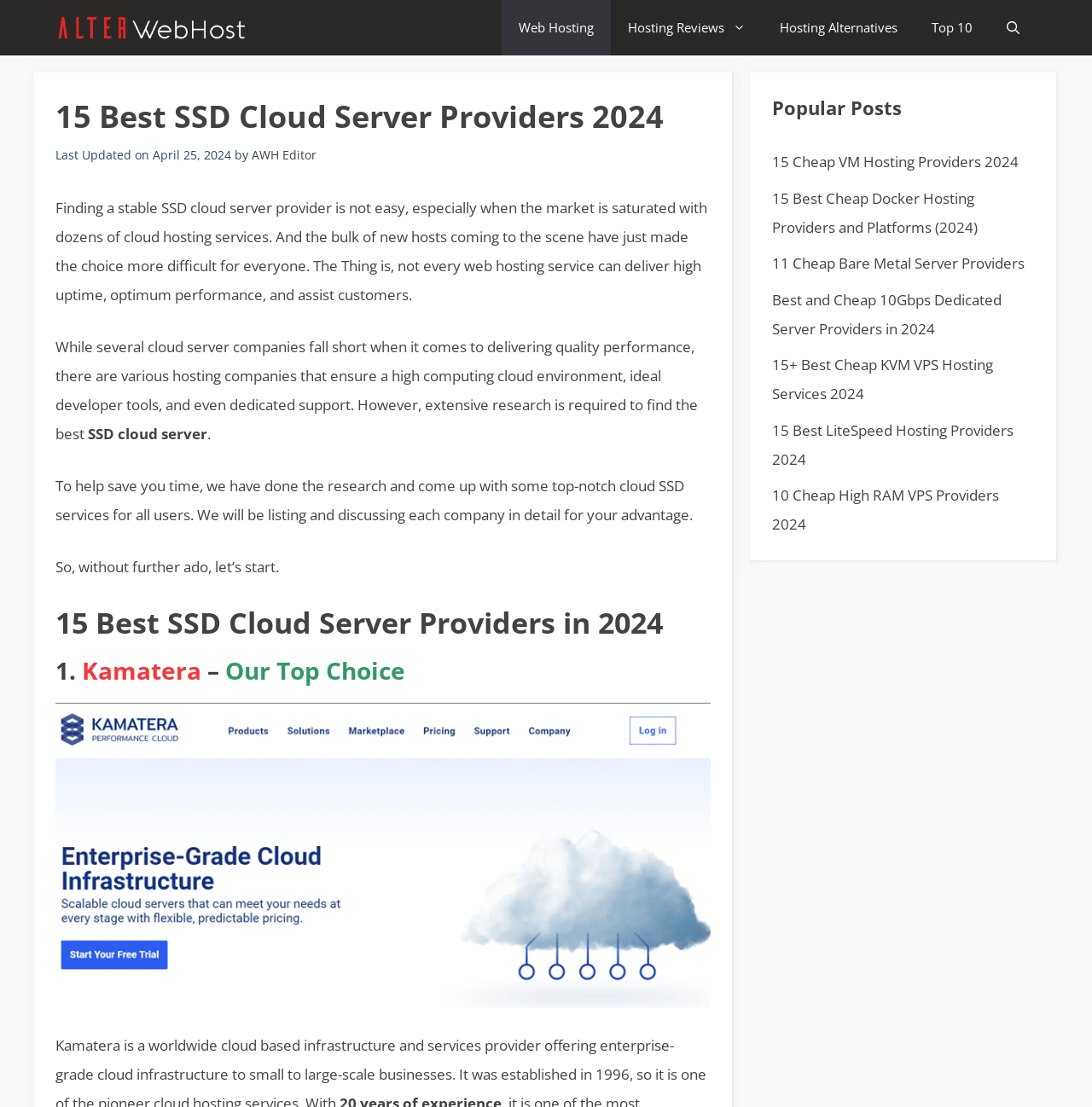Determine the bounding box for the HTML element described here: "Hosting Reviews". The coordinates should be given as [left, top, right, bottom] with each number being a float between 0 and 1.

[0.559, 0.0, 0.698, 0.05]